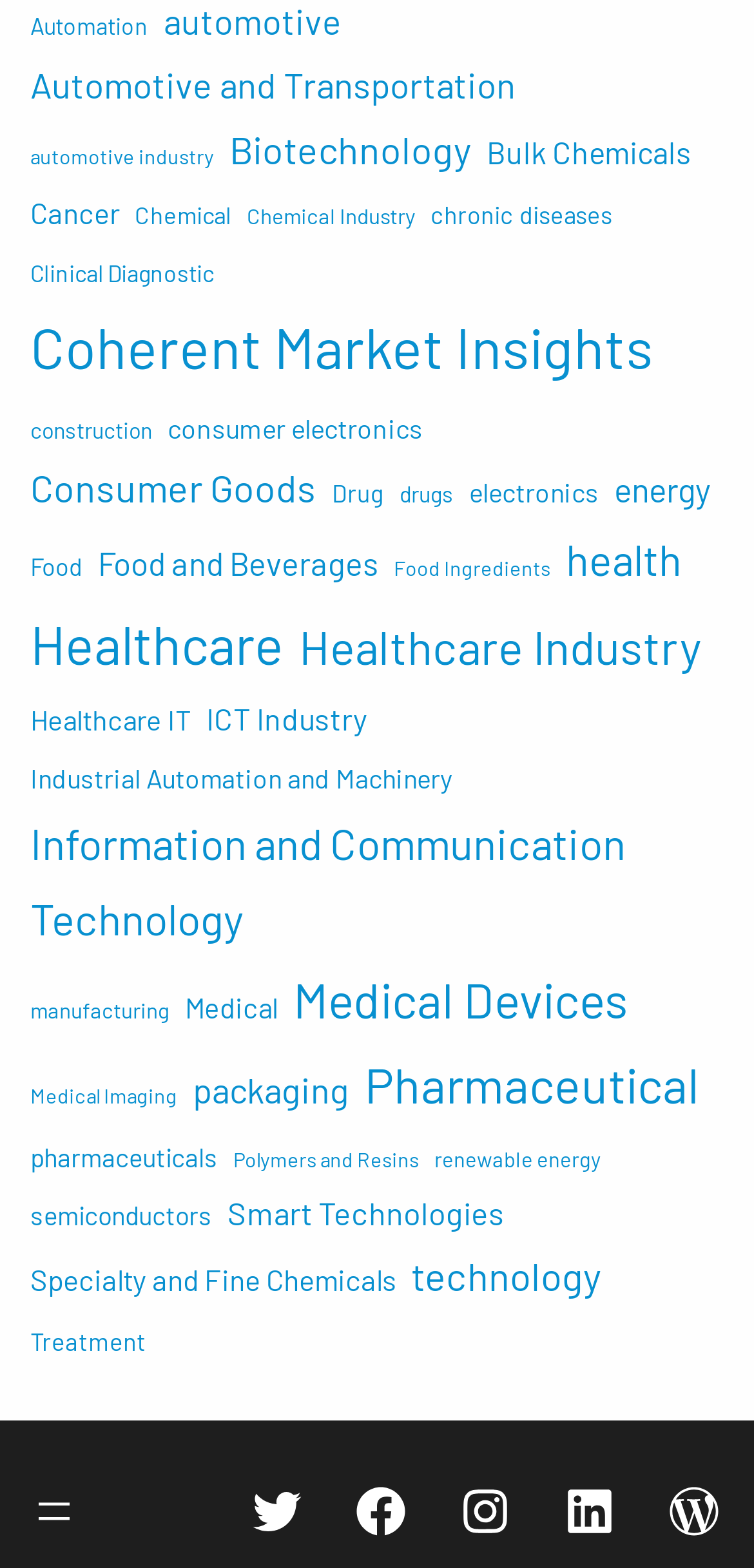Determine the bounding box coordinates of the region that needs to be clicked to achieve the task: "Visit Twitter".

[0.329, 0.945, 0.406, 0.982]